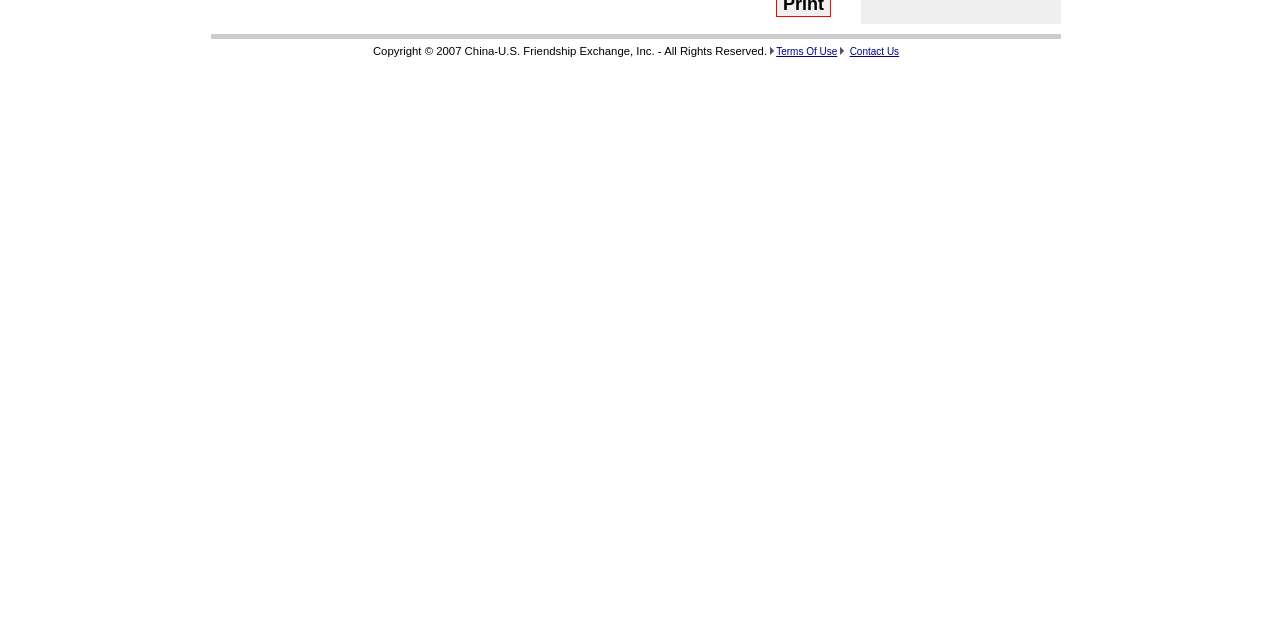Extract the bounding box coordinates of the UI element described by: "Terms Of Use". The coordinates should include four float numbers ranging from 0 to 1, e.g., [left, top, right, bottom].

[0.606, 0.072, 0.654, 0.09]